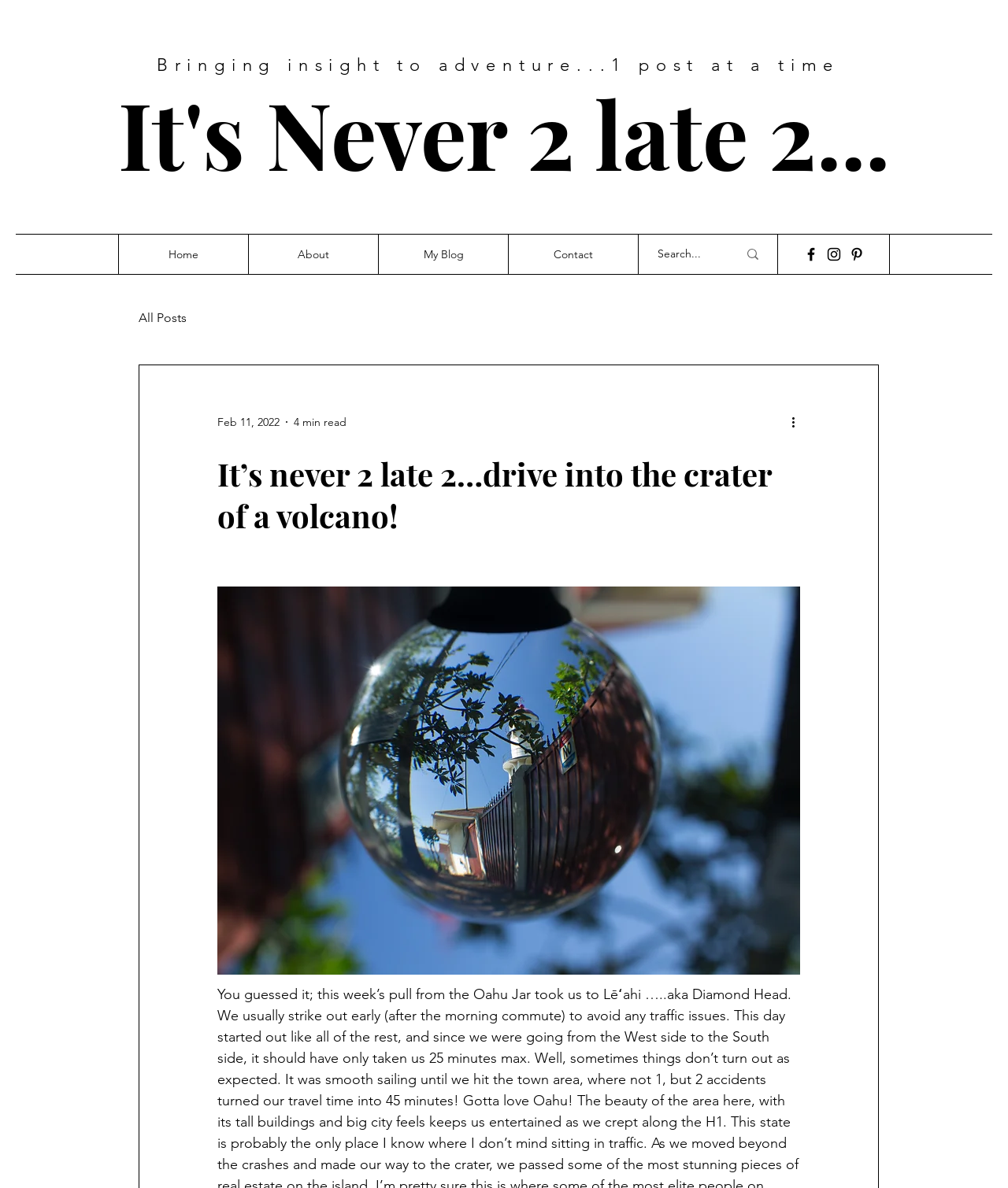Generate a comprehensive description of the contents of the webpage.

This webpage appears to be a blog post about a personal adventure to Diamond Head, also known as Lēʻahi, on the island of Oahu. 

At the top of the page, there is a header section with a title "It's Never 2 late 2..." and a subtitle "Bringing insight to adventure...1 post at a time". Below this, there is a navigation menu with links to "Home", "About", "My Blog", and "Contact". 

To the right of the navigation menu, there is a search bar with a magnifying glass icon. Above the search bar, there is a social media bar with links to Facebook, Instagram, and Pinterest, each represented by their respective icons.

The main content of the blog post is located in the middle of the page. It has a heading that reads "It’s never 2 late 2…drive into the crater of a volcano!" and is followed by a brief description of the adventure. The post is dated "Feb 11, 2022" and has a estimated reading time of "4 min read". 

There is a "More actions" button located at the bottom right of the post, which has a dropdown menu with additional options. Above the button, there is an image that appears to be related to the blog post.